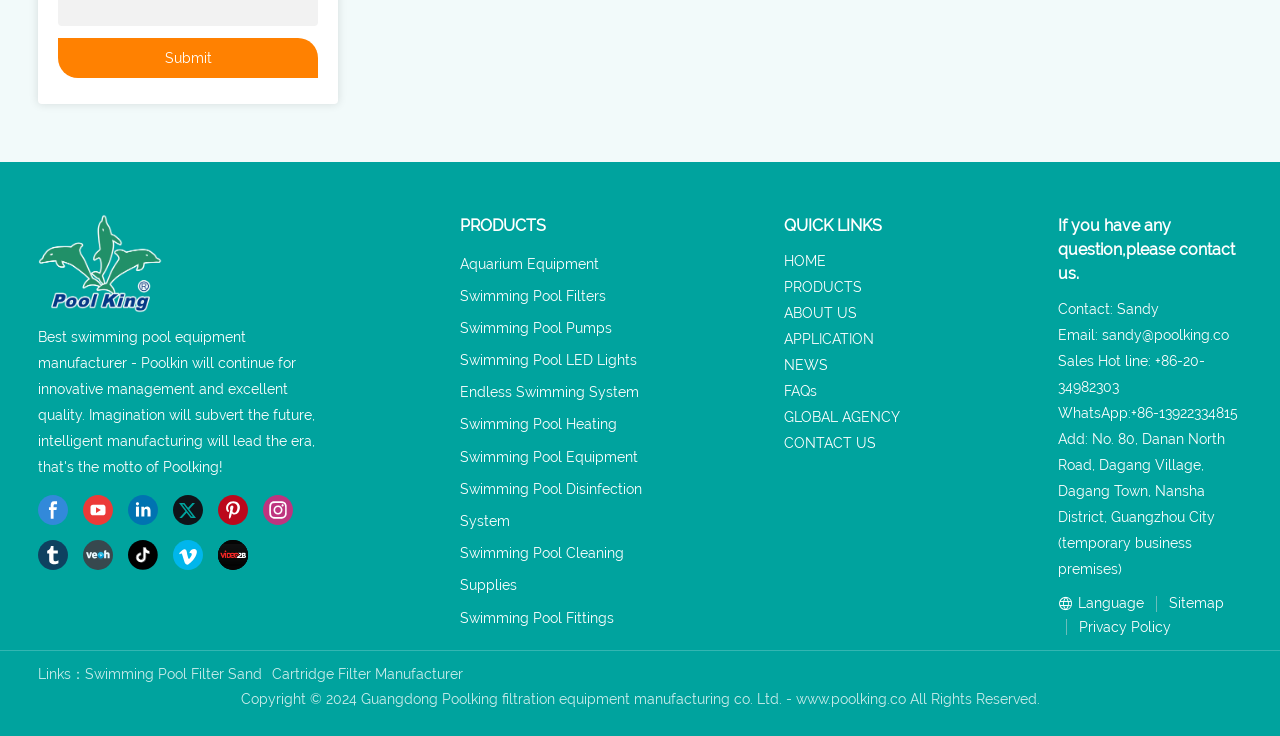How can I contact the sales team?
Please craft a detailed and exhaustive response to the question.

The contact information for the sales team can be found at the bottom of the webpage, where it is stated 'Contact: Sandy' and provides an email address and phone number.